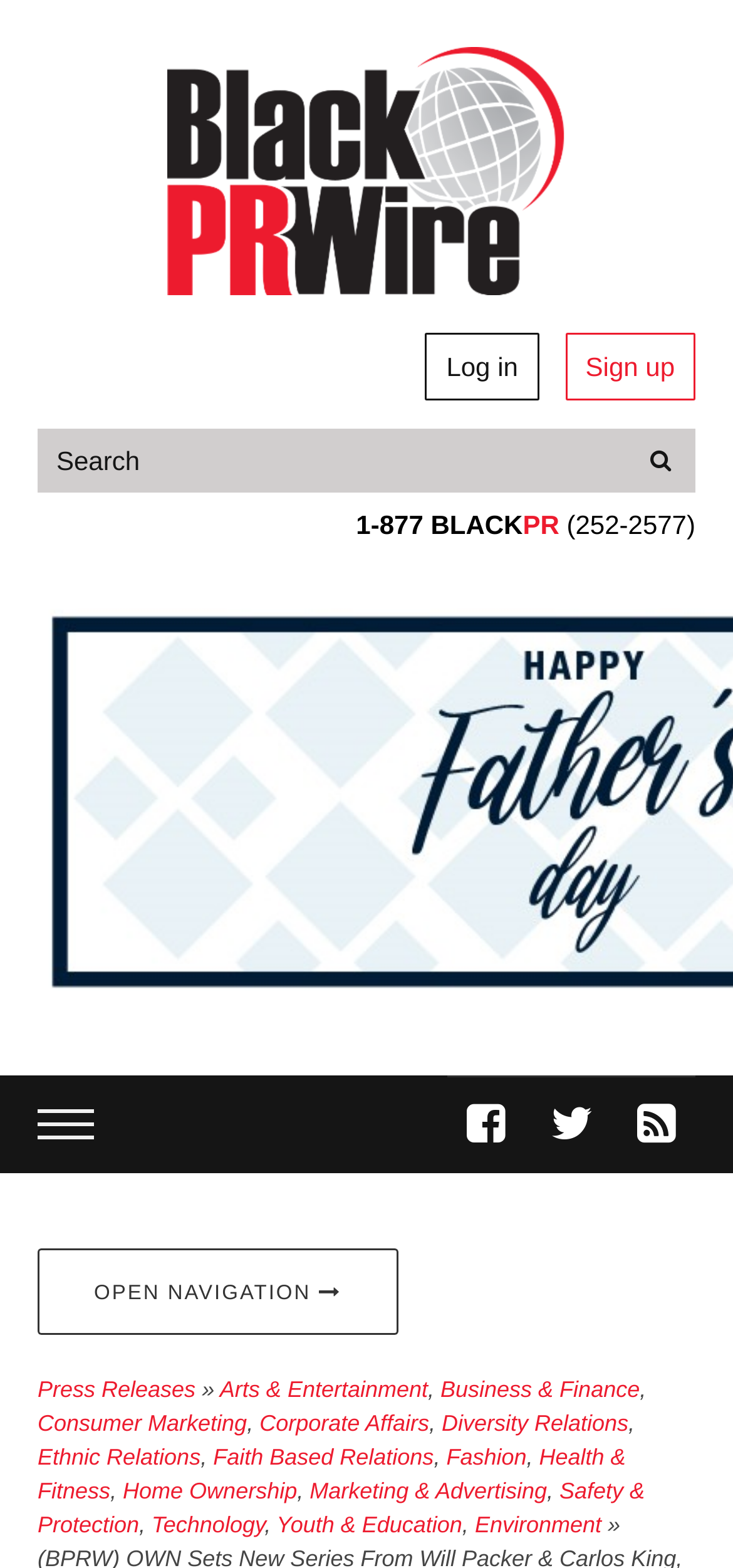Please answer the following question using a single word or phrase: What is the purpose of the textbox at the top of the page?

Search